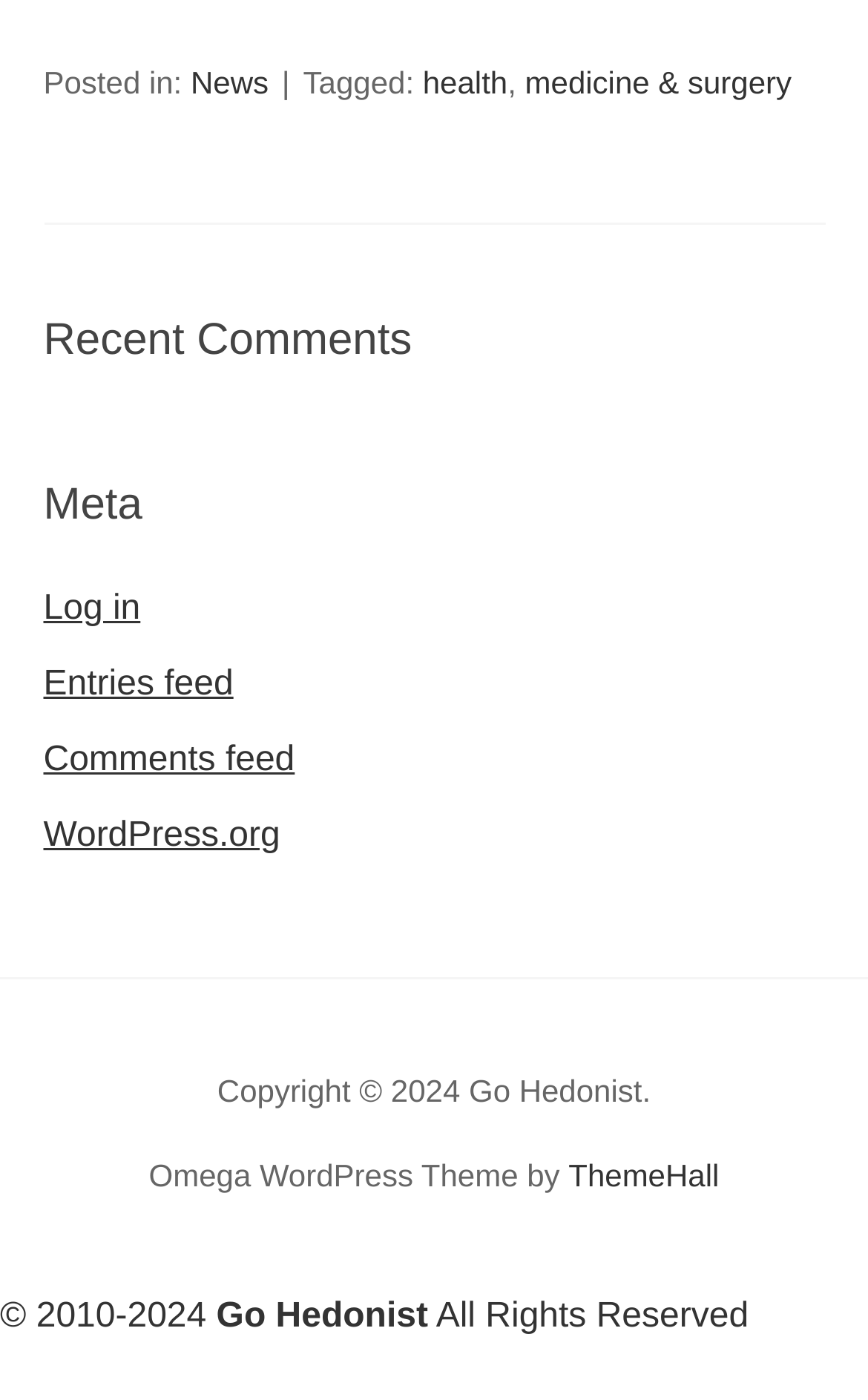What is the category of the post?
Using the visual information, respond with a single word or phrase.

News